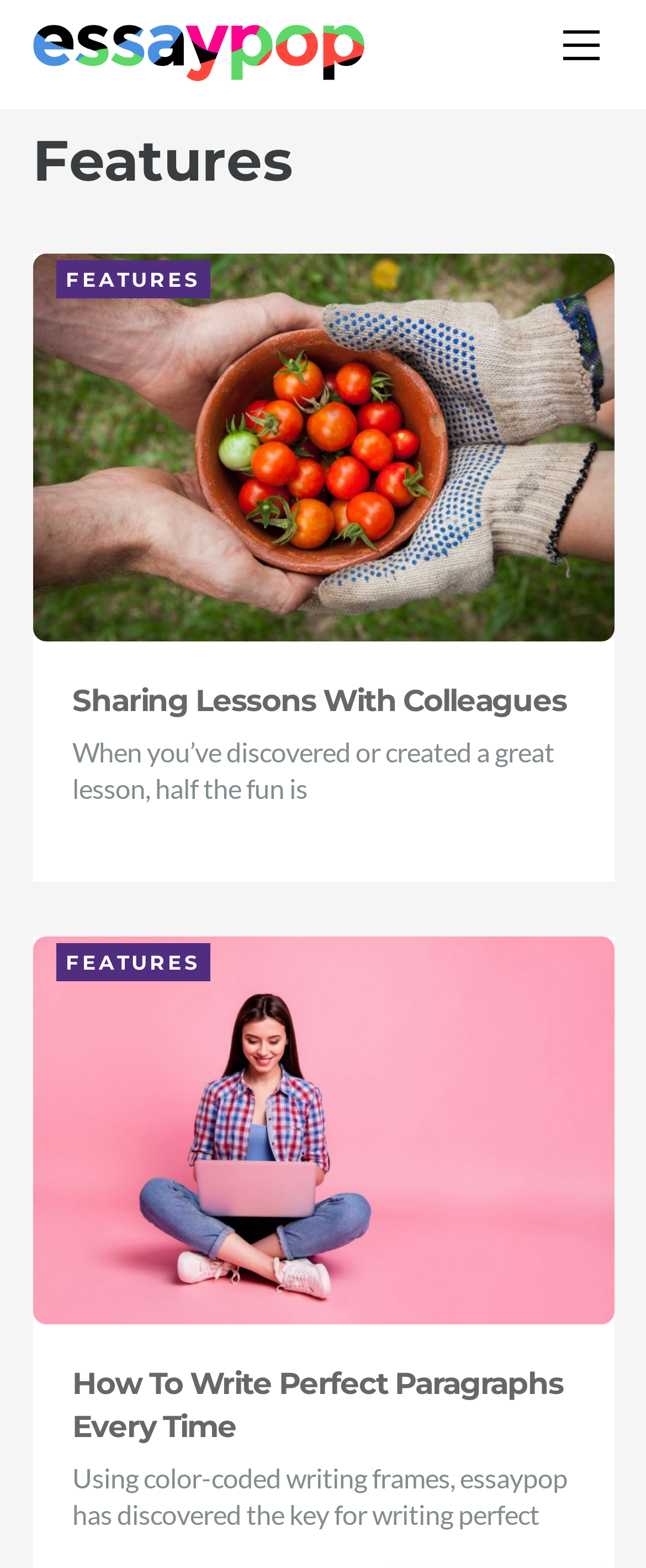Find the bounding box coordinates of the area that needs to be clicked in order to achieve the following instruction: "view How To Write Perfect Paragraphs Every Time". The coordinates should be specified as four float numbers between 0 and 1, i.e., [left, top, right, bottom].

[0.112, 0.869, 0.888, 0.923]